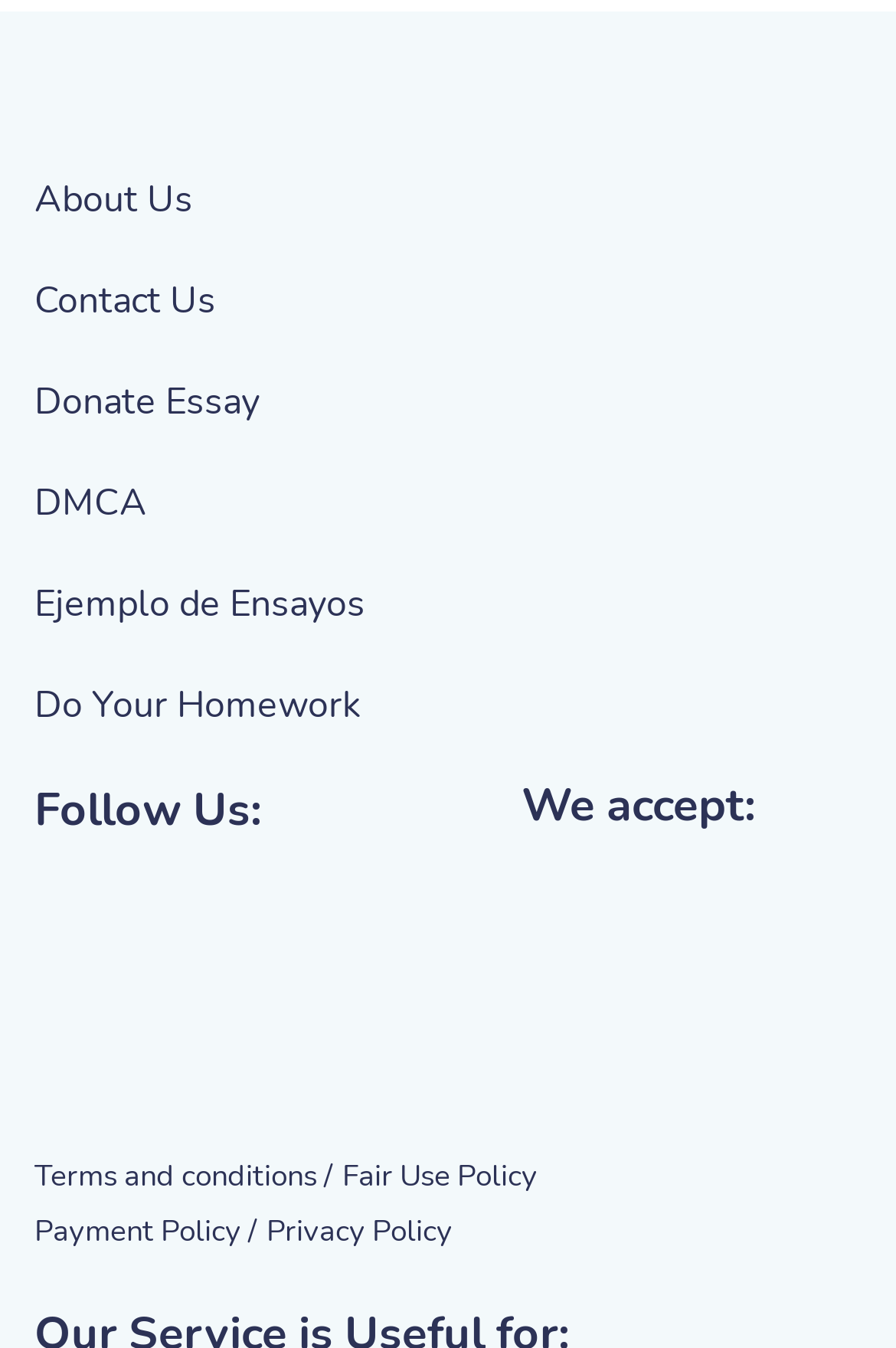How many payment methods are accepted?
Provide a comprehensive and detailed answer to the question.

I counted the number of payment method images, which are 'visa', 'mastercard', 'americanexpress', 'maestro', and 'discover'.